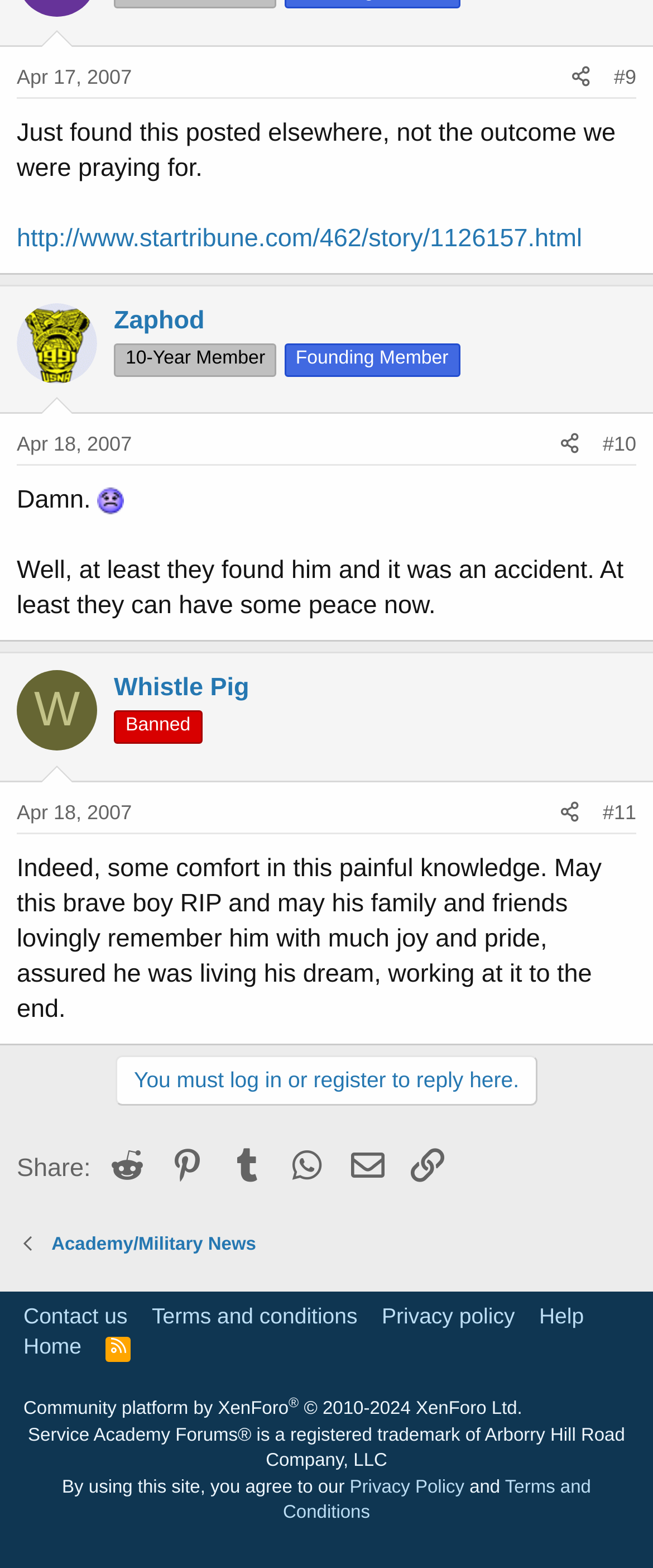Who is the author of the second article?
Please provide a single word or phrase as your answer based on the screenshot.

Zaphod